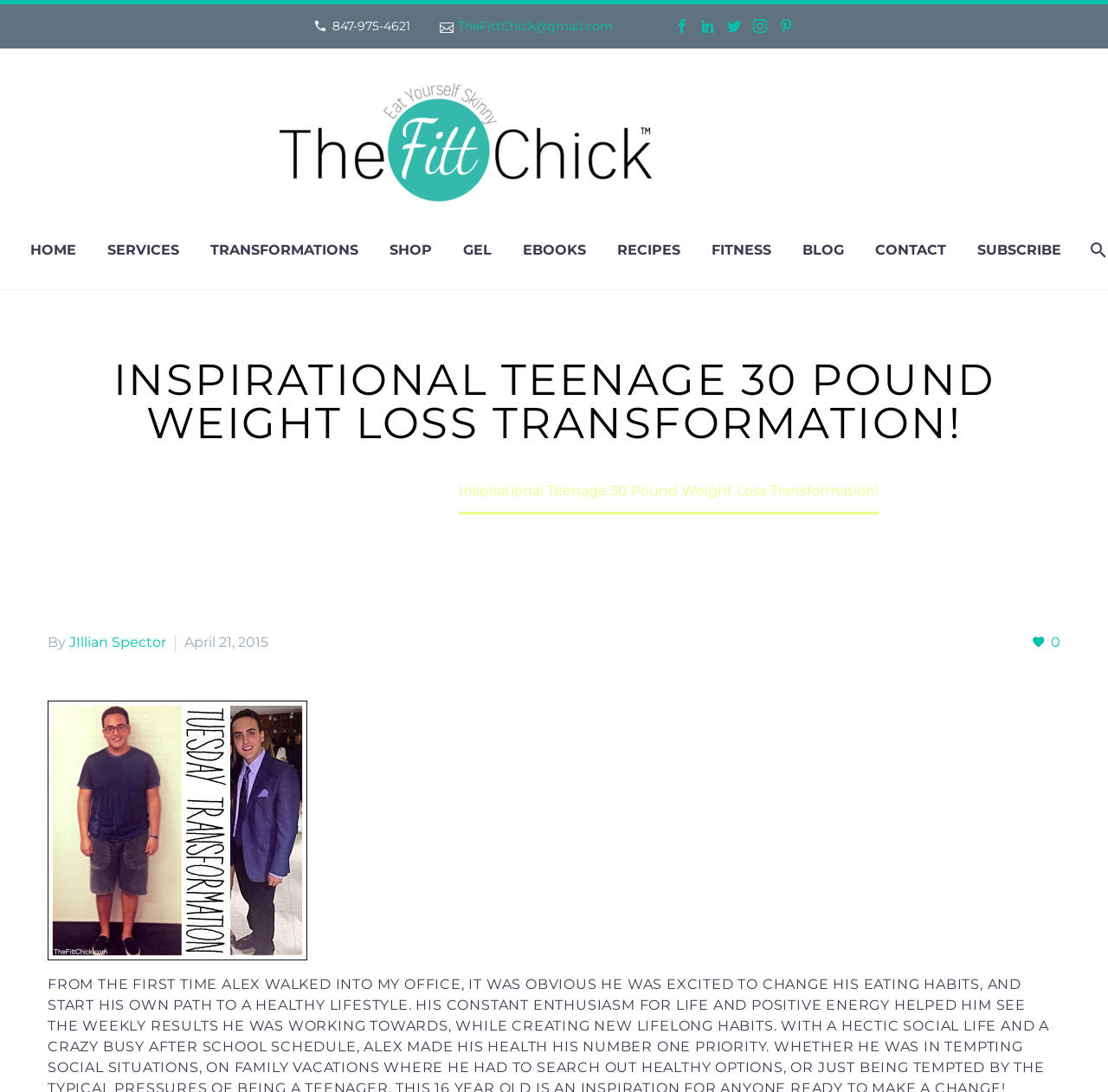Determine the bounding box coordinates of the element's region needed to click to follow the instruction: "Call the phone number". Provide these coordinates as four float numbers between 0 and 1, formatted as [left, top, right, bottom].

[0.3, 0.017, 0.37, 0.031]